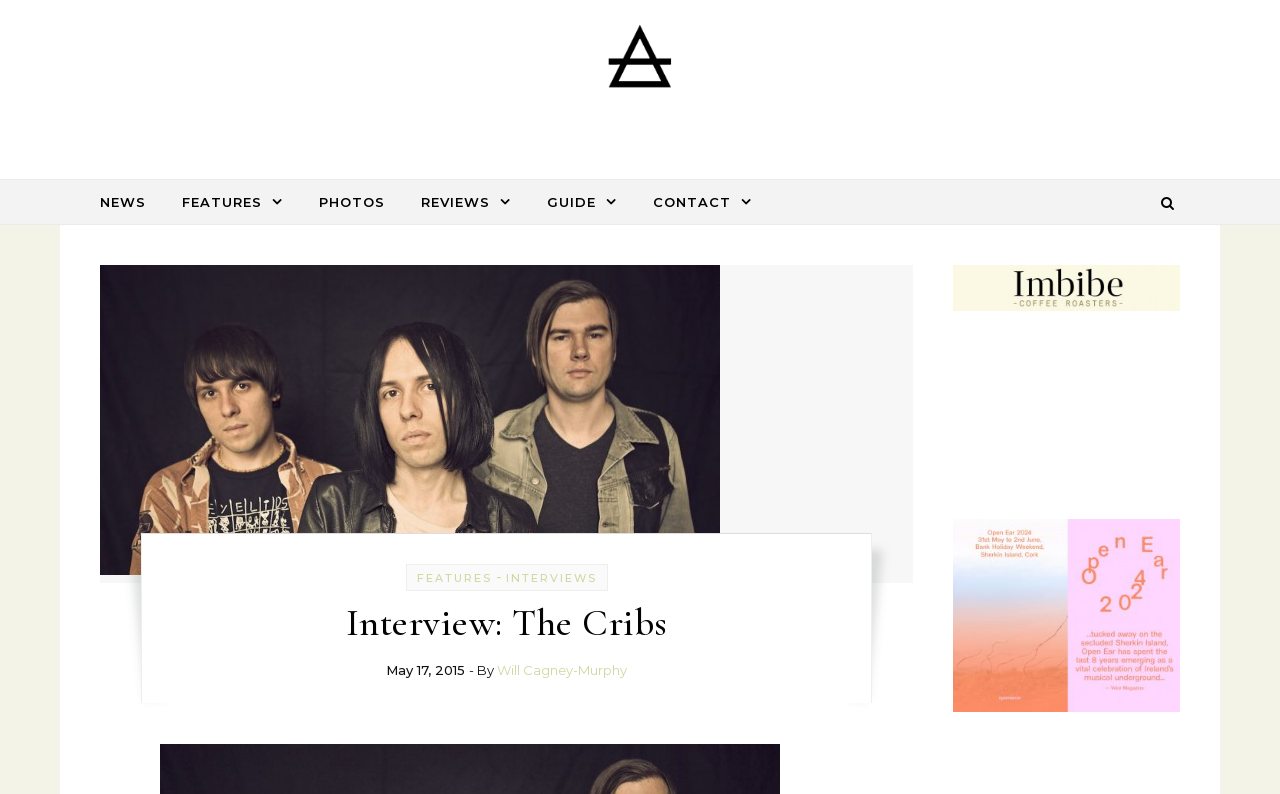Please find the bounding box coordinates of the clickable region needed to complete the following instruction: "read INTERVIEWS". The bounding box coordinates must consist of four float numbers between 0 and 1, i.e., [left, top, right, bottom].

[0.395, 0.719, 0.466, 0.736]